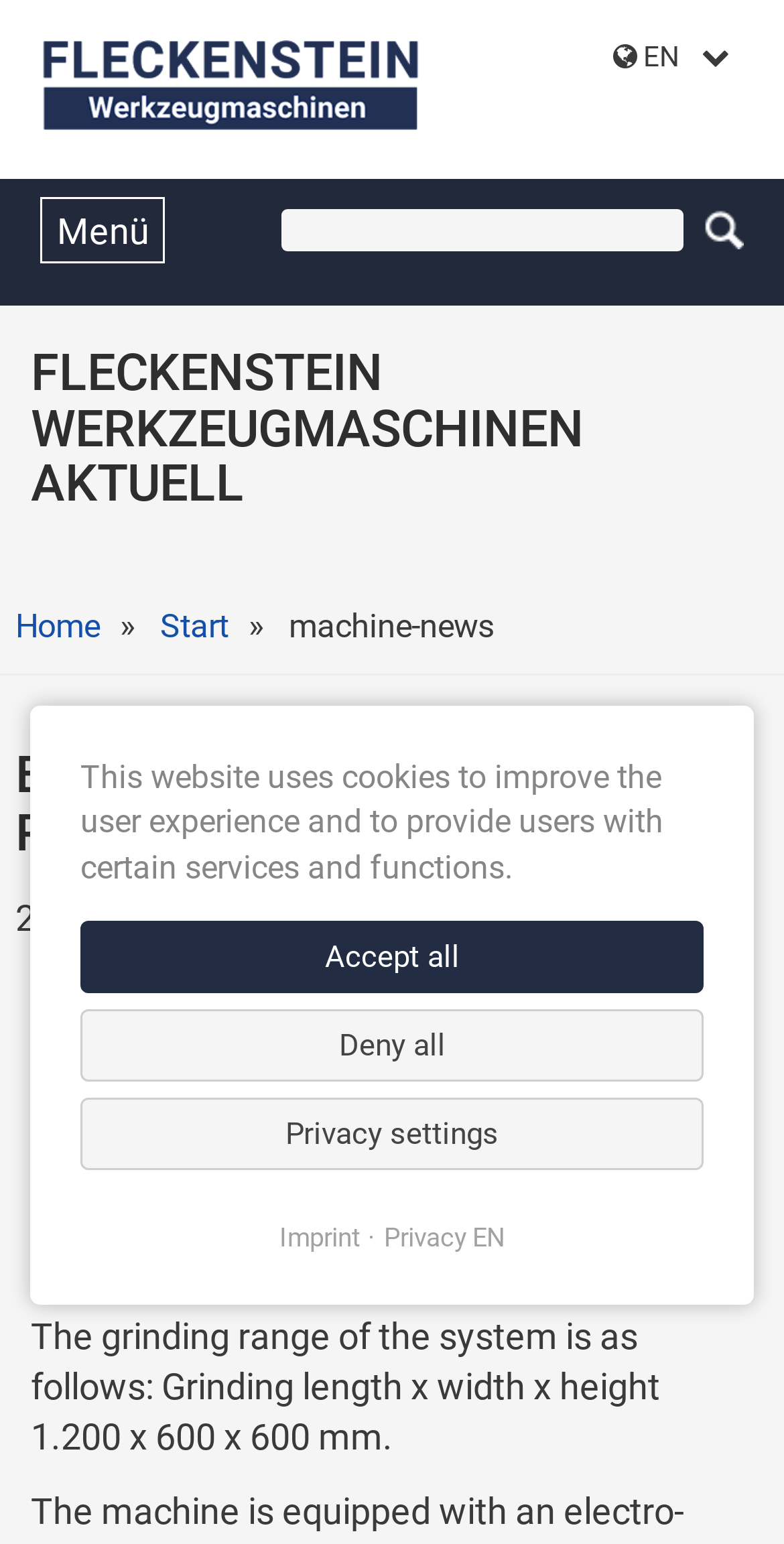What is the grinding range of the machine?
Please analyze the image and answer the question with as much detail as possible.

The grinding range of the machine is specified in the static text 'The grinding range of the system is as follows: Grinding length x width x height 1.200 x 600 x 600 mm.'